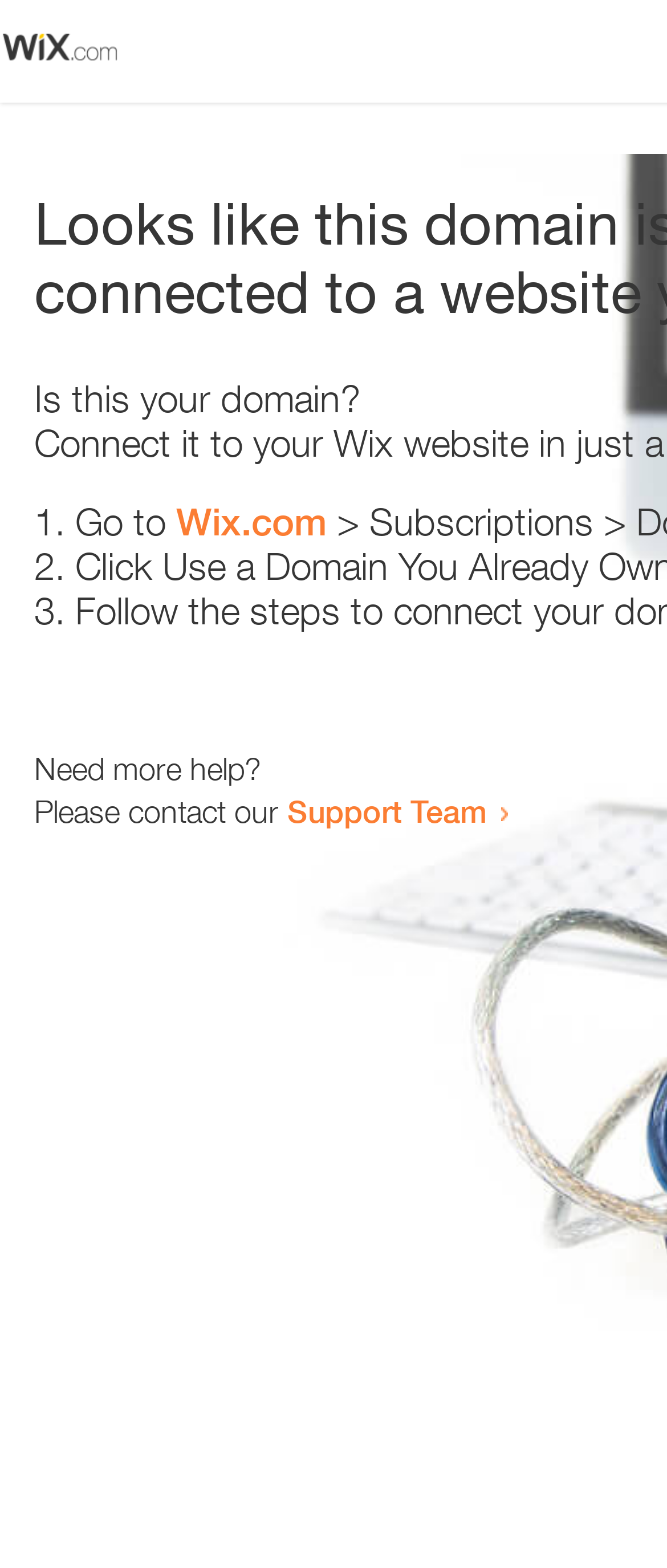Please provide the main heading of the webpage content.

Looks like this domain isn't
connected to a website yet